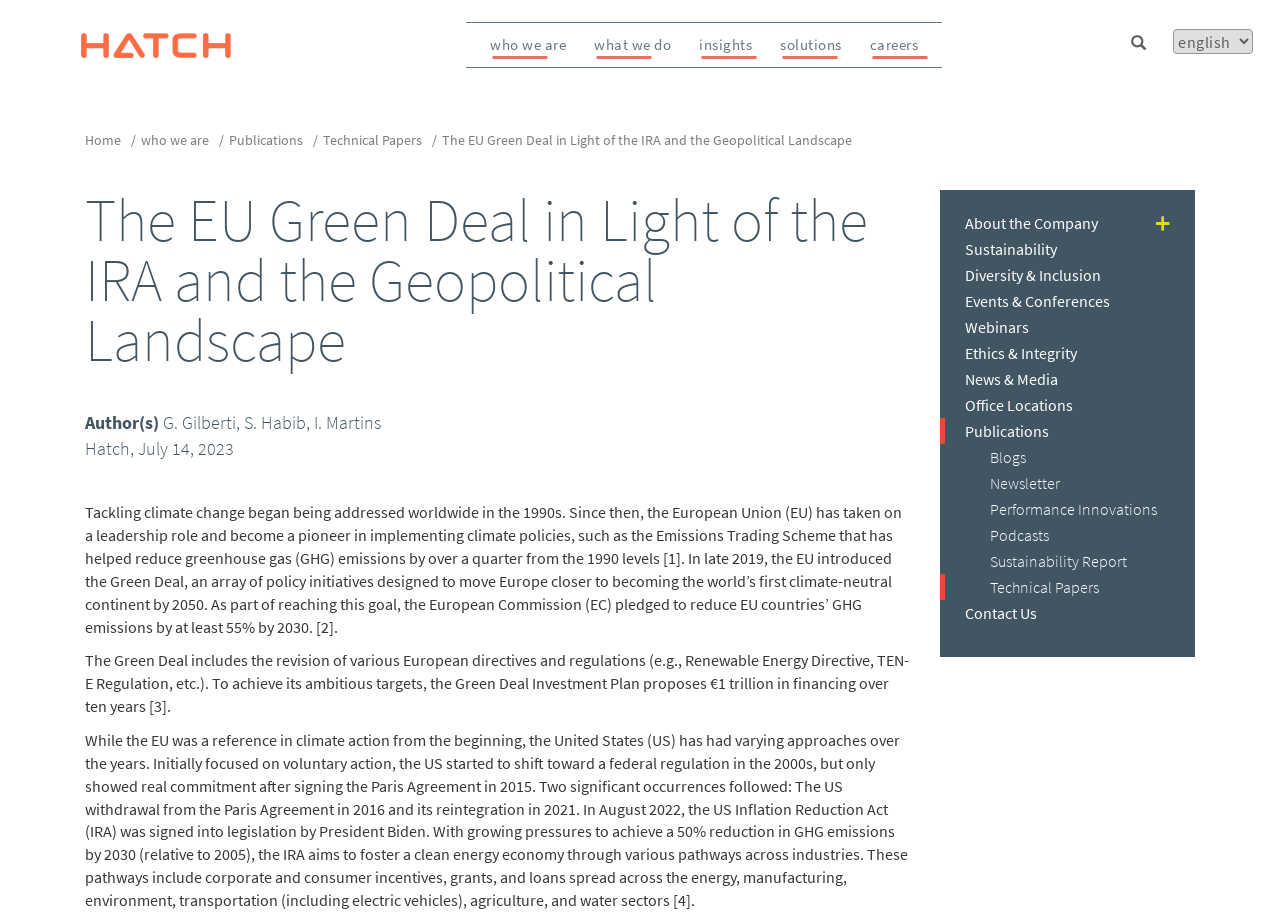Show the bounding box coordinates for the HTML element described as: "insights".

[0.546, 0.027, 0.588, 0.074]